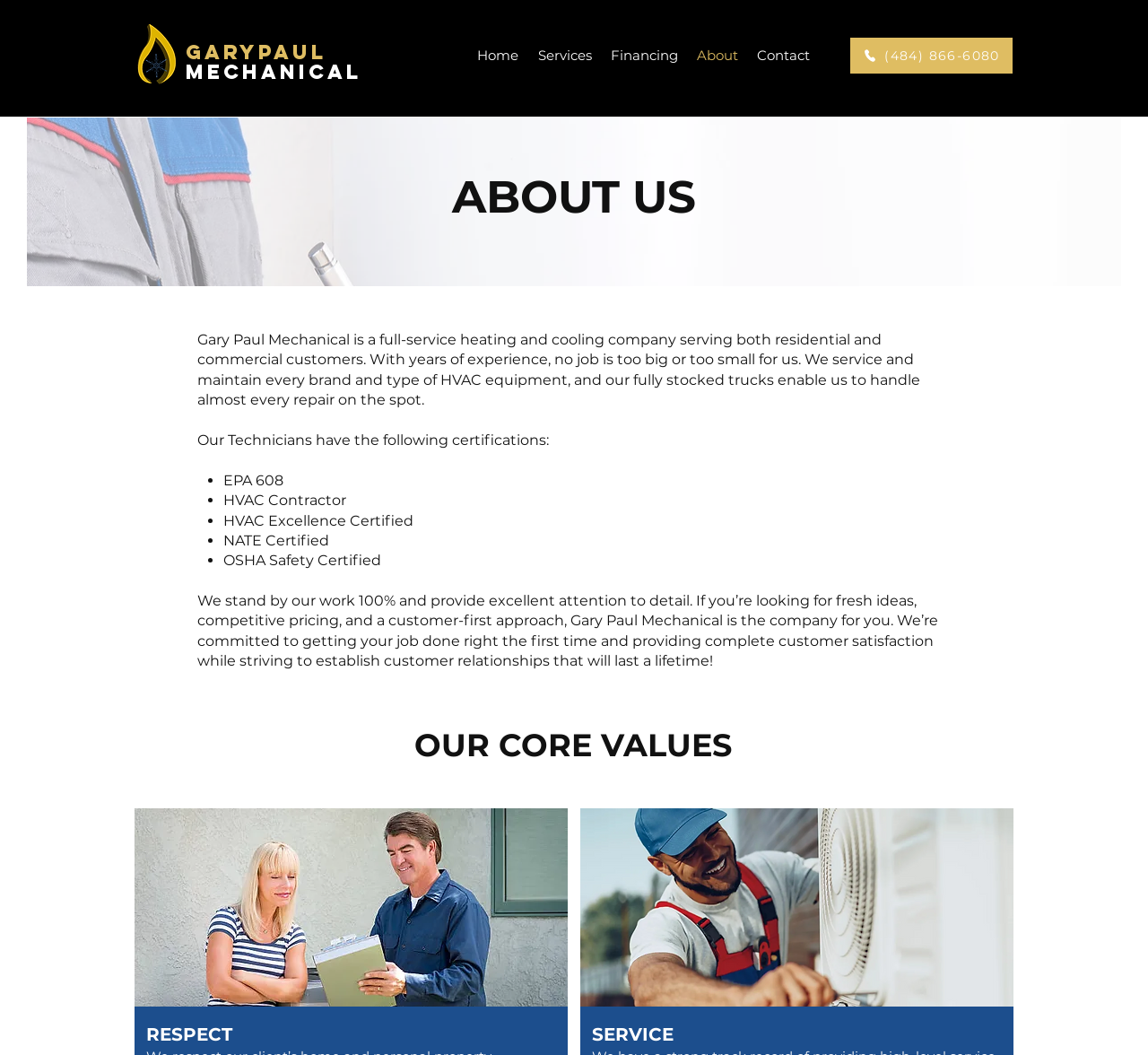Please give a succinct answer using a single word or phrase:
What is the phone number of Gary Paul Mechanical?

(484) 866-6080